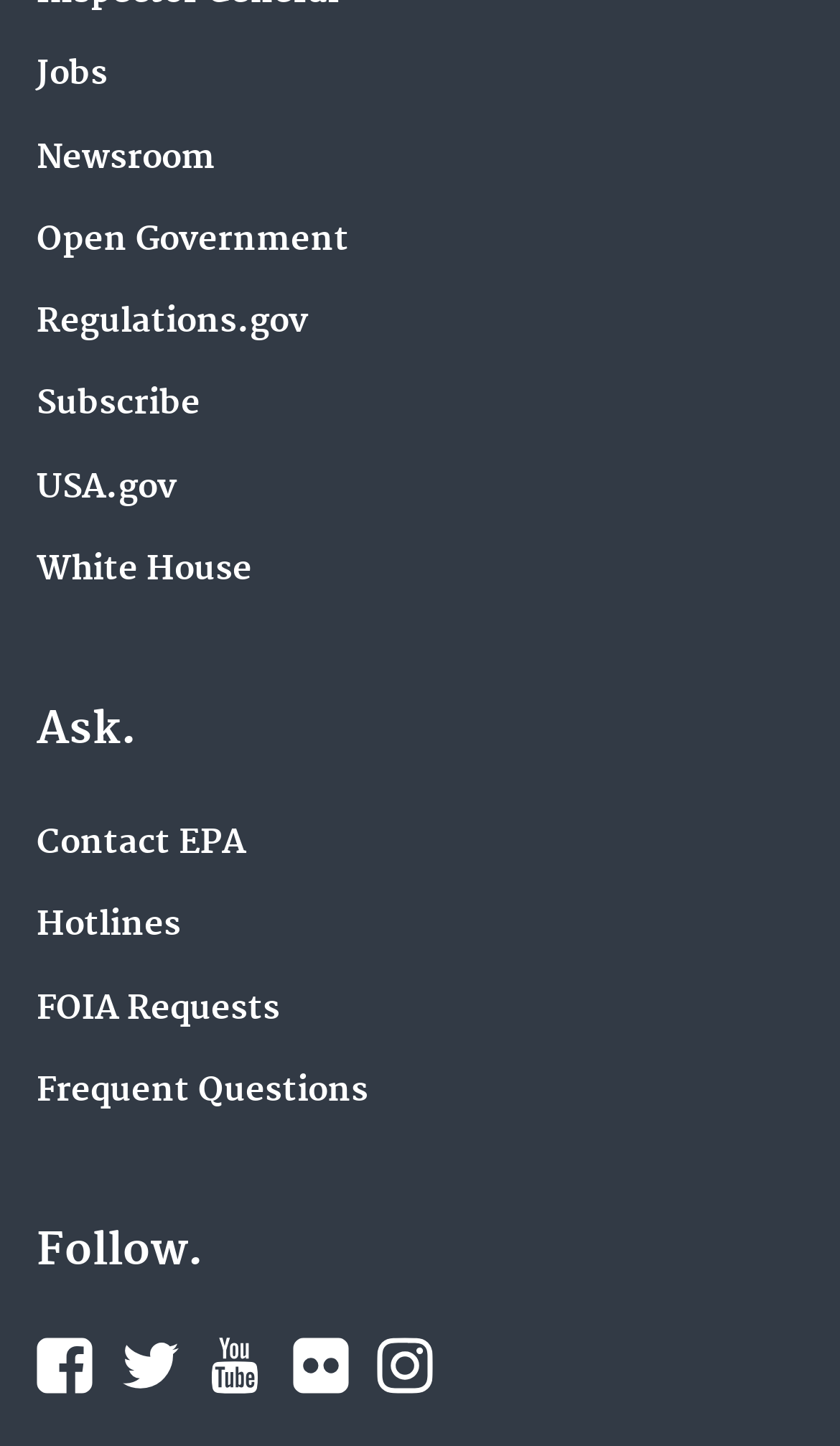How many social media links are available?
Please provide a single word or phrase as your answer based on the image.

5